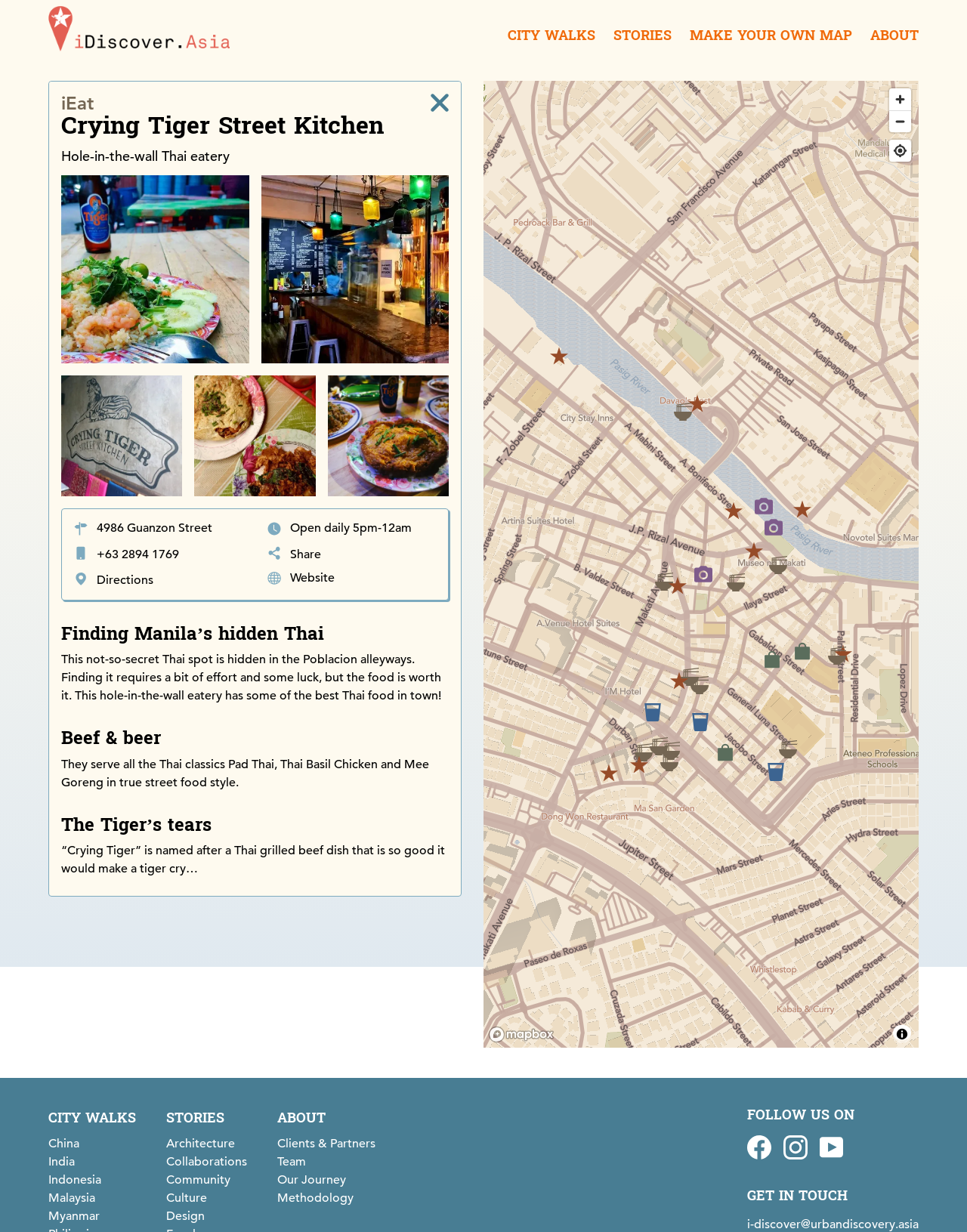Identify the bounding box coordinates of the clickable region required to complete the instruction: "Visit the 'Website' of Crying Tiger Street Kitchen". The coordinates should be given as four float numbers within the range of 0 and 1, i.e., [left, top, right, bottom].

[0.3, 0.463, 0.346, 0.475]